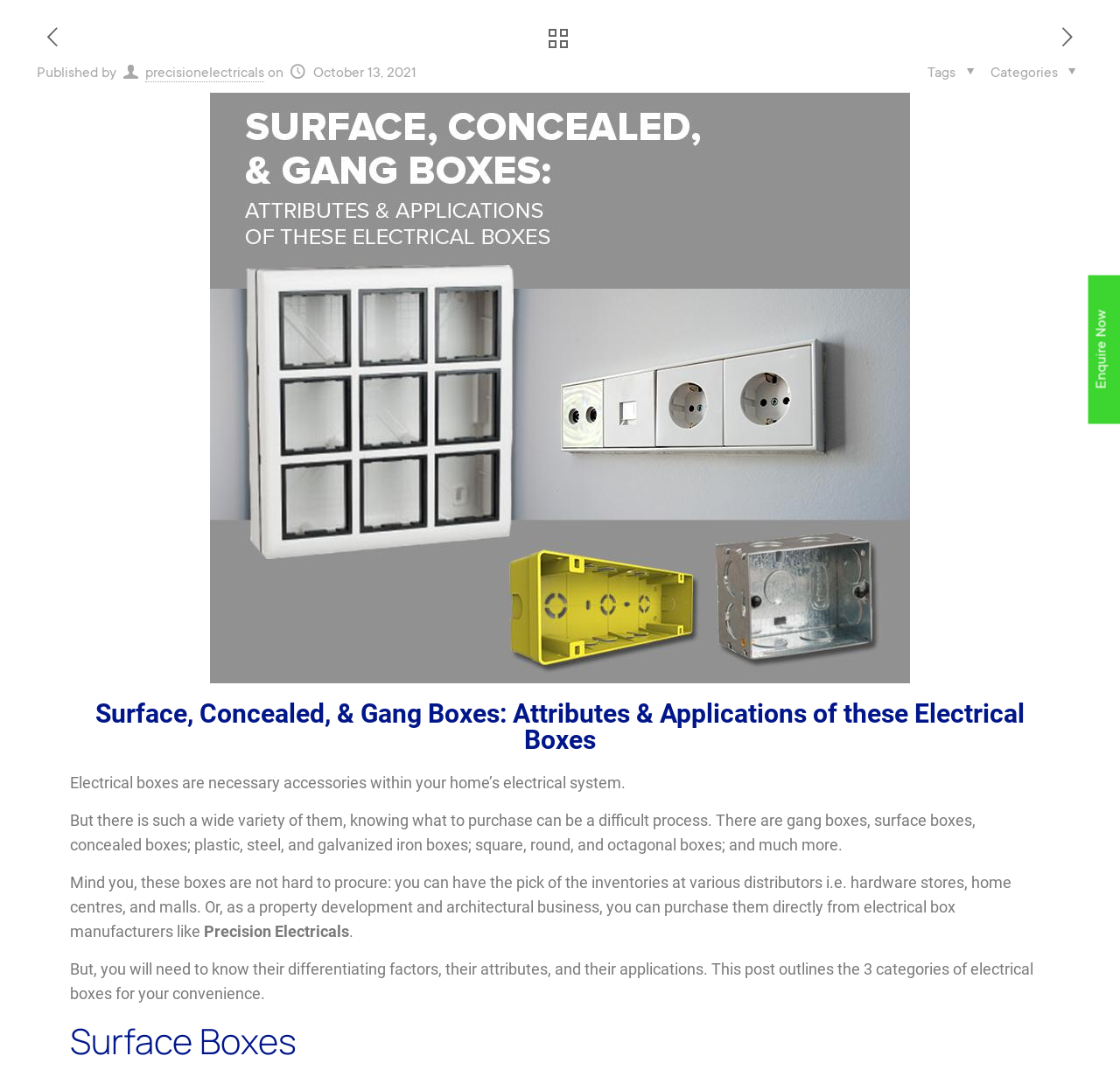What is the purpose of electrical boxes?
Answer with a single word or phrase by referring to the visual content.

necessary accessories